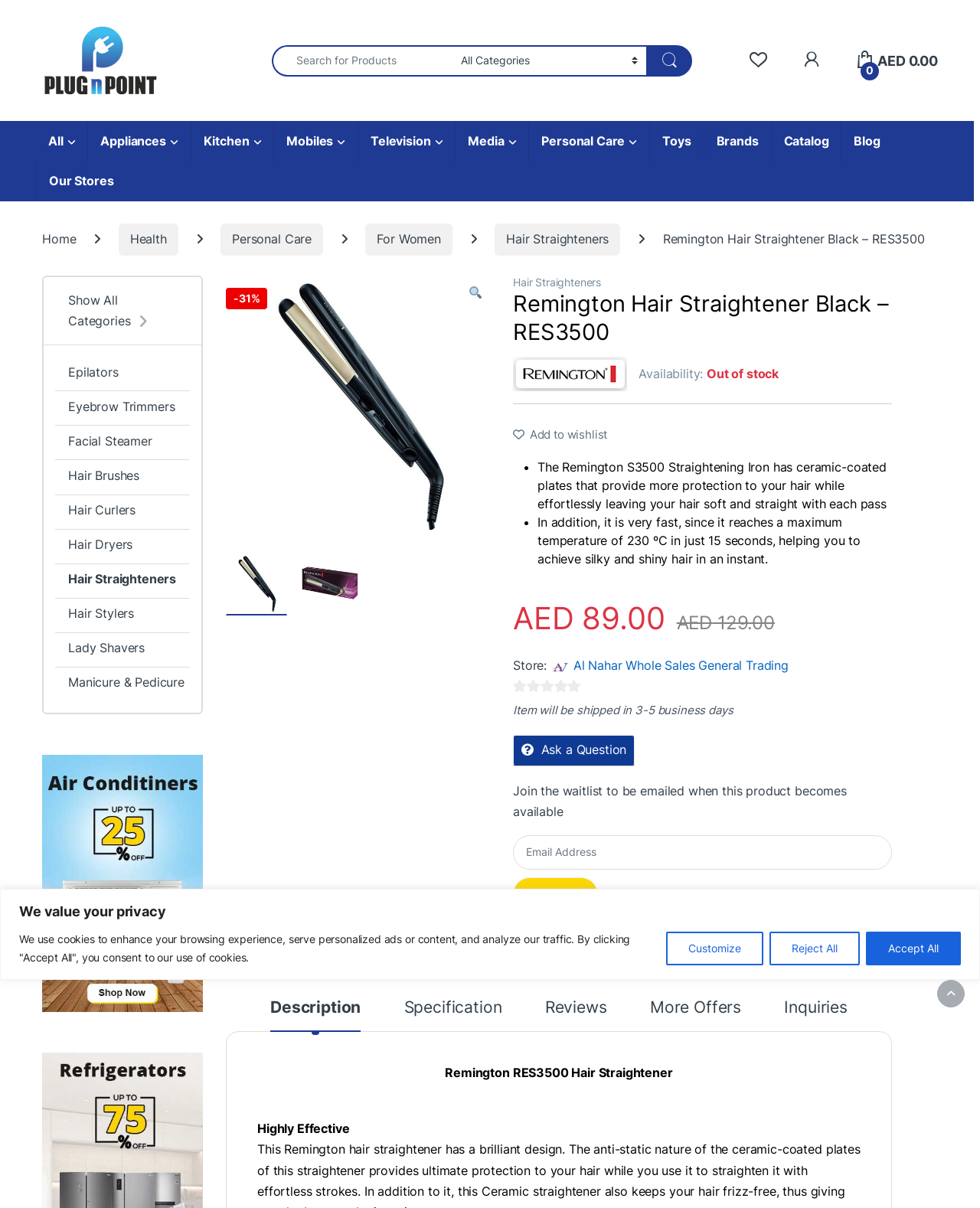What is the price of Remington RES3500 Hair Straightener?
Answer the question based on the image using a single word or a brief phrase.

AED 89.00